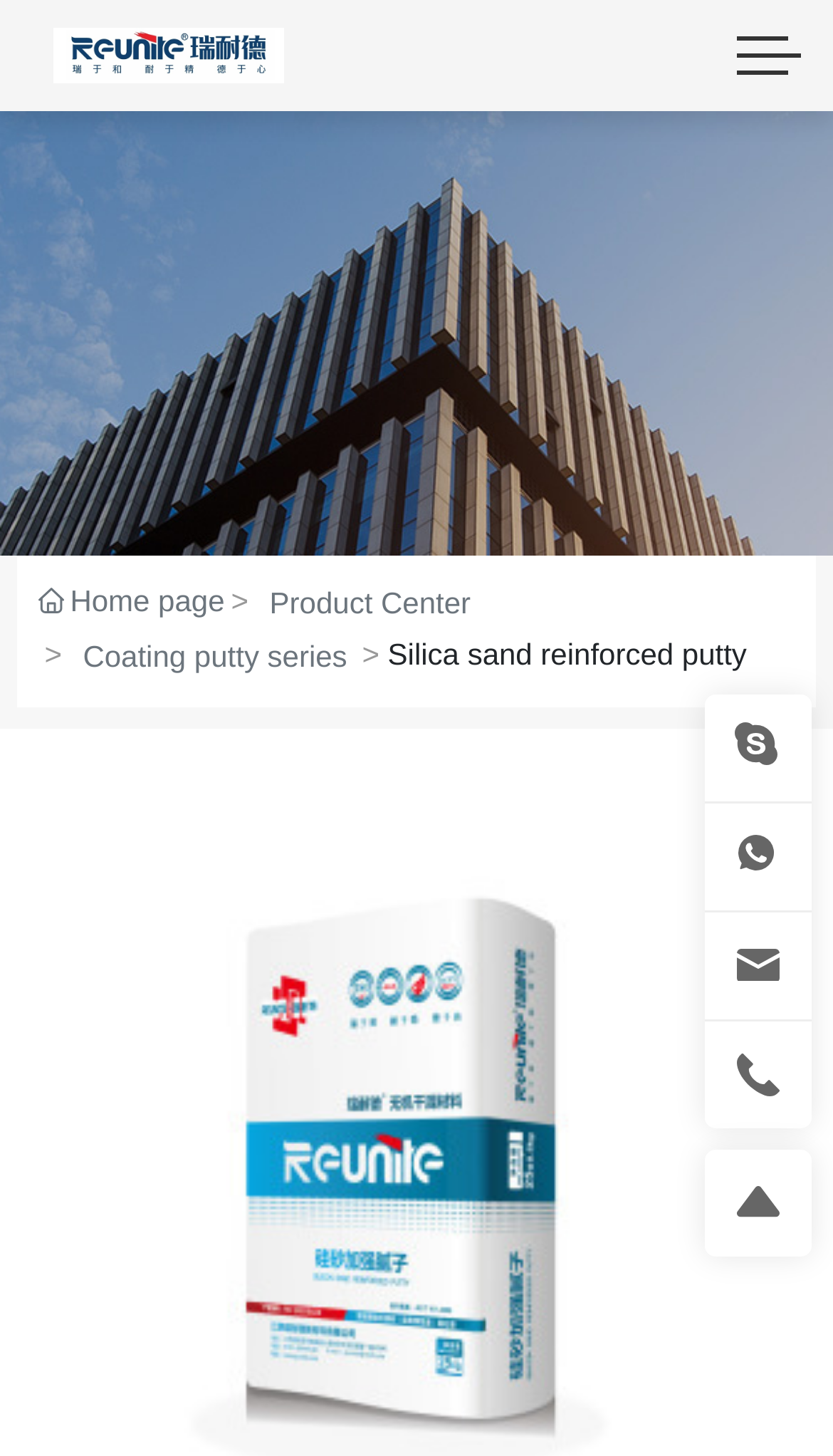Answer the question with a single word or phrase: 
How many images are there below the product name?

5